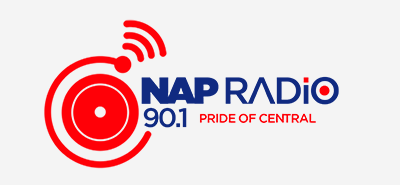Give a comprehensive caption that covers the entire image content.

The image showcases the logo of Nap Radio 90.1 FM, featuring a vibrant and modern design that prominently includes the radio station's name and frequency. The logo incorporates a striking red color scheme, with a circular graphic resembling a vinyl record, suggesting a focus on music and broadcasting. Above this graphic, stylized radio waves emanate, reinforcing the station’s role in delivering sound. Accompanying the main title, "Pride of Central" is displayed, highlighting the station's connection to its community. The overall design effectively conveys energy and excitement, positioning Nap Radio 90.1 FM as a dynamic player in the local entertainment landscape.